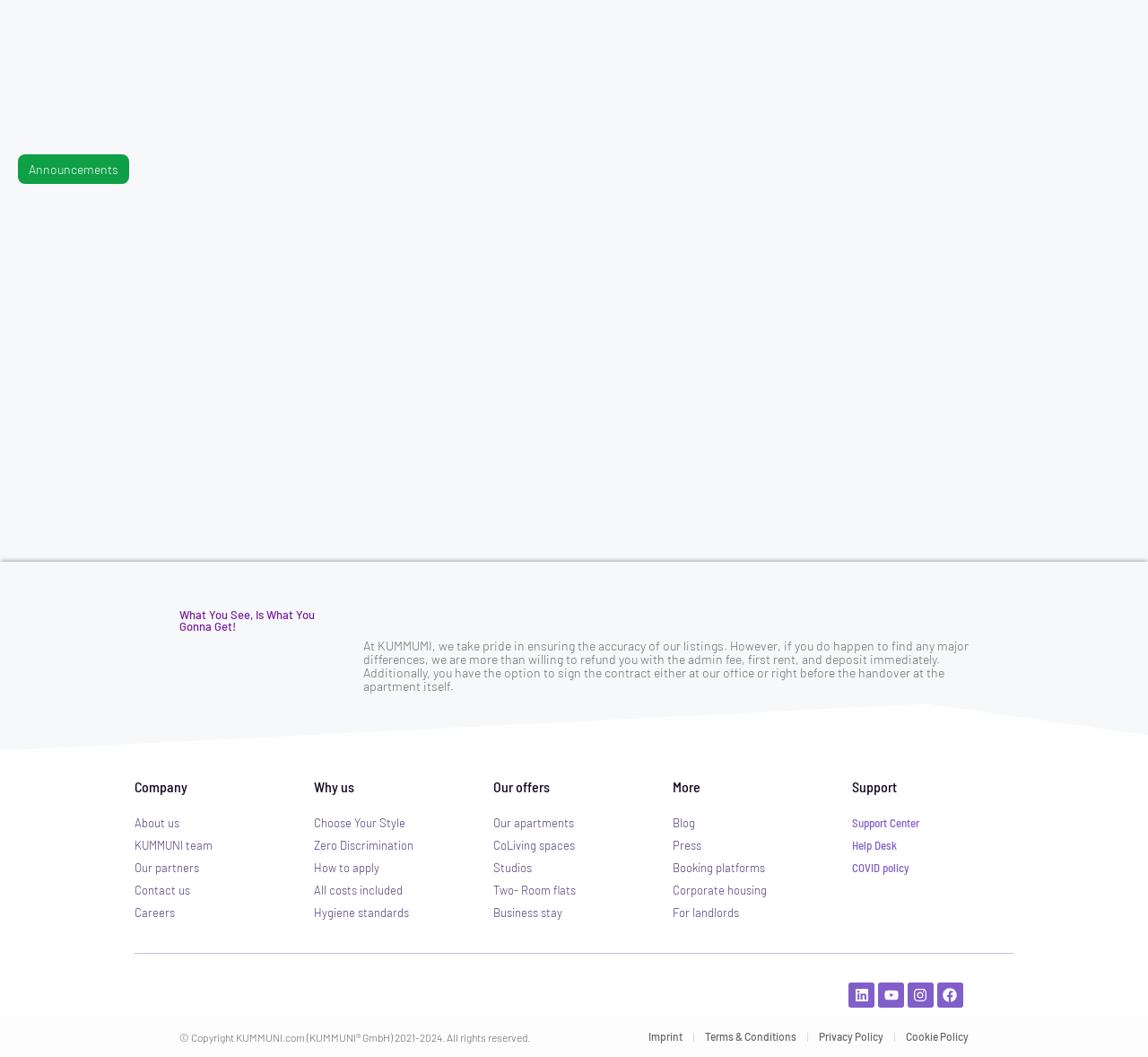Indicate the bounding box coordinates of the element that must be clicked to execute the instruction: "Learn more about 'KUMMUNI team'". The coordinates should be given as four float numbers between 0 and 1, i.e., [left, top, right, bottom].

[0.117, 0.789, 0.258, 0.81]